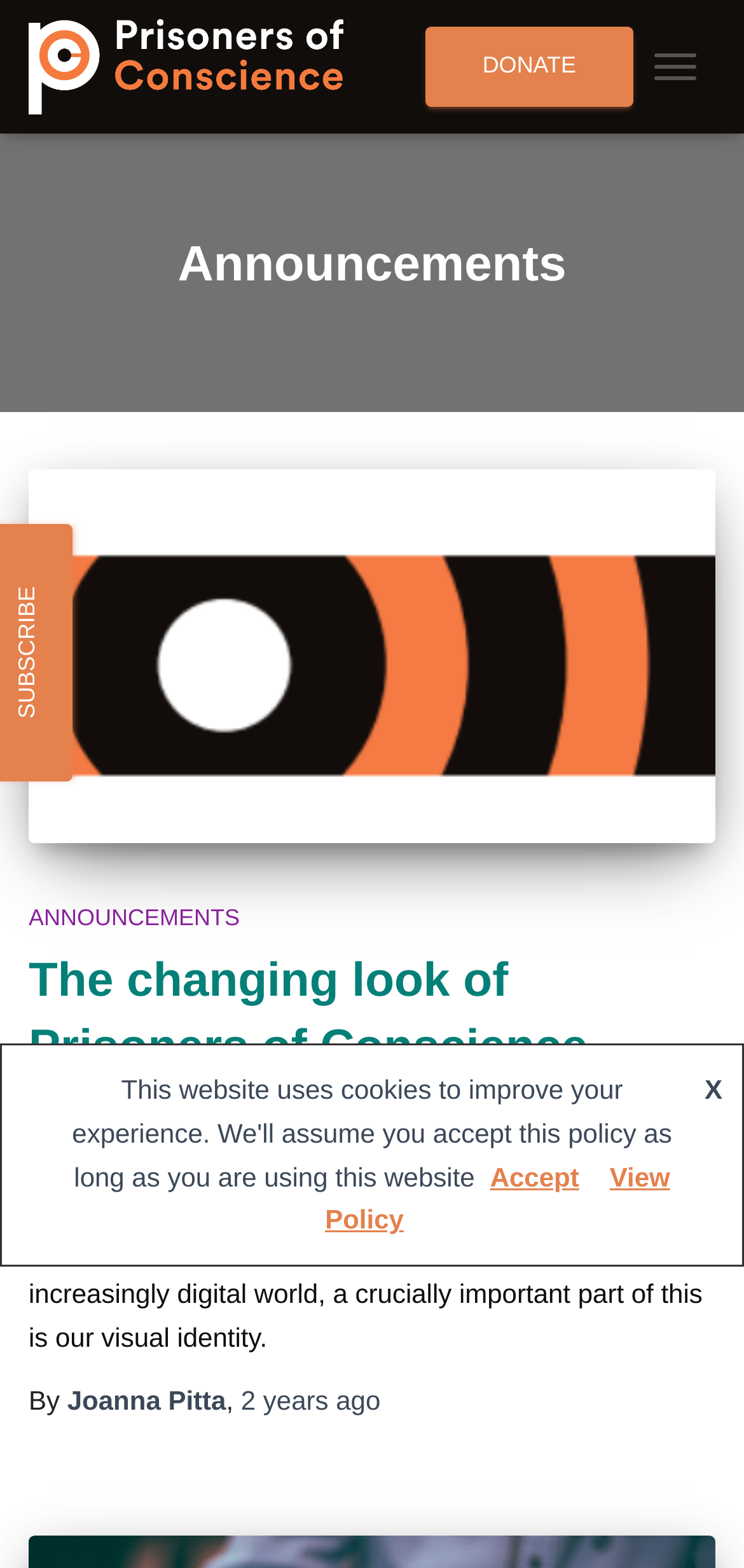Pinpoint the bounding box coordinates of the clickable area needed to execute the instruction: "go to Prisoners of Conscience homepage". The coordinates should be specified as four float numbers between 0 and 1, i.e., [left, top, right, bottom].

[0.038, 0.012, 0.499, 0.073]